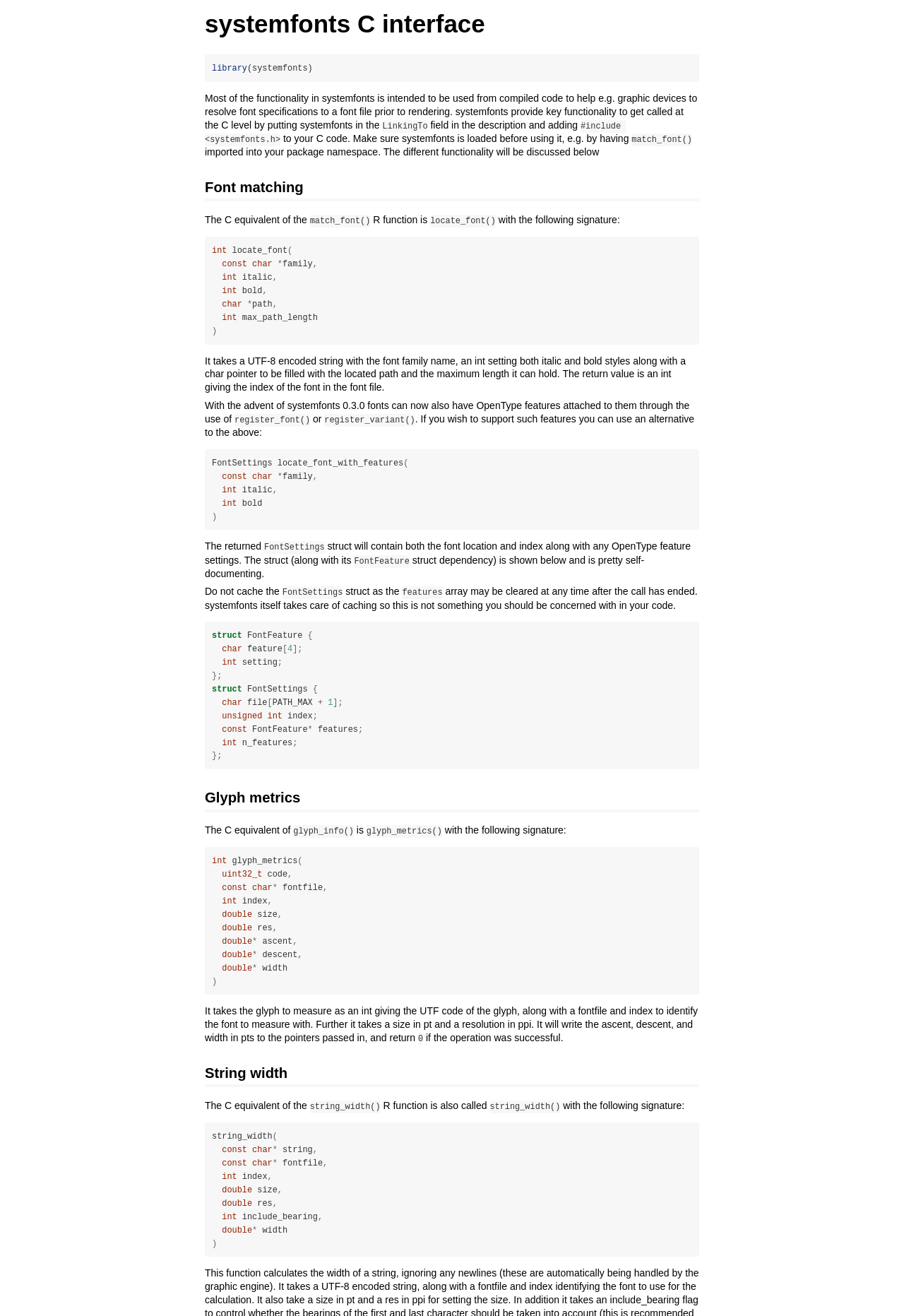Provide your answer in a single word or phrase: 
What is the alternative to locate_font function?

locate_font_with_features